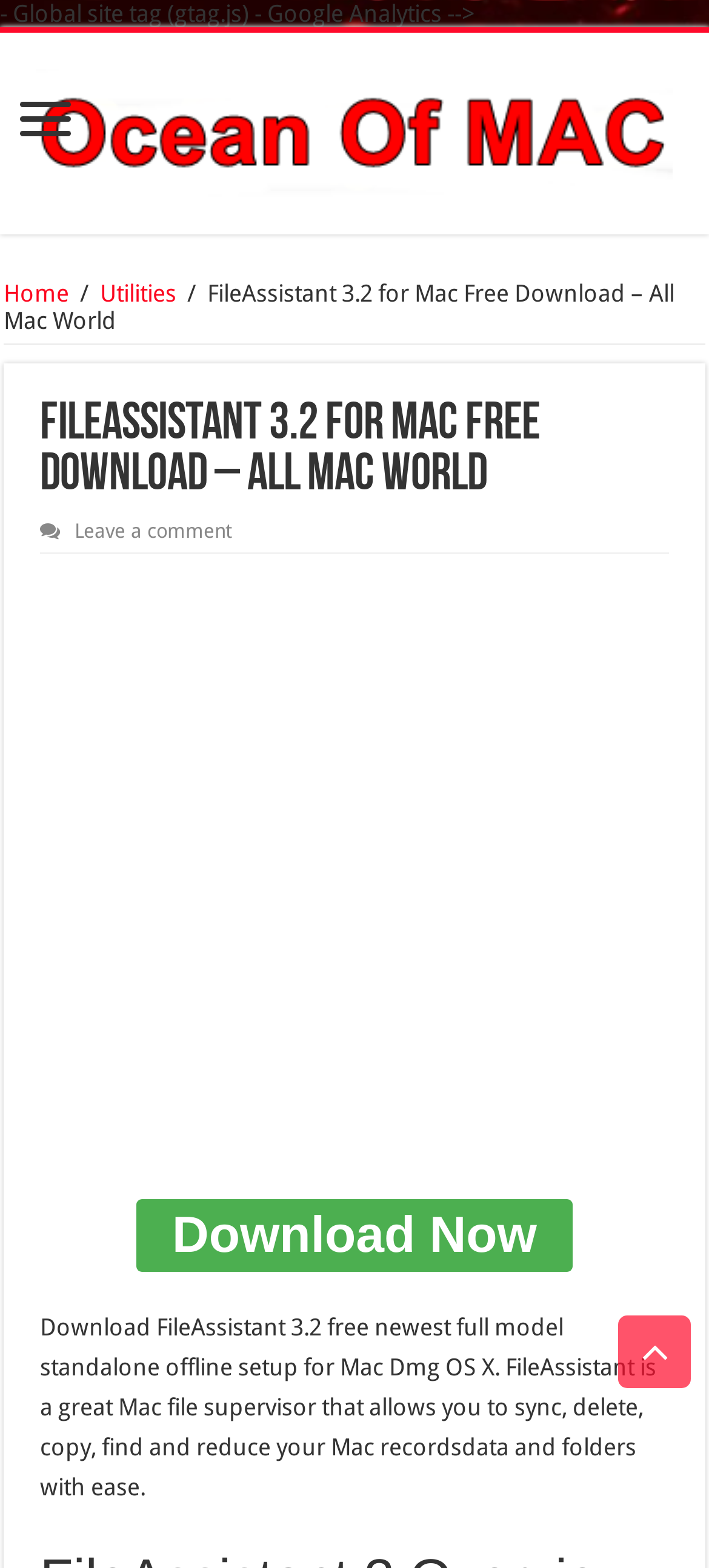Bounding box coordinates are specified in the format (top-left x, top-left y, bottom-right x, bottom-right y). All values are floating point numbers bounded between 0 and 1. Please provide the bounding box coordinate of the region this sentence describes: Leave a comment

[0.105, 0.331, 0.328, 0.346]